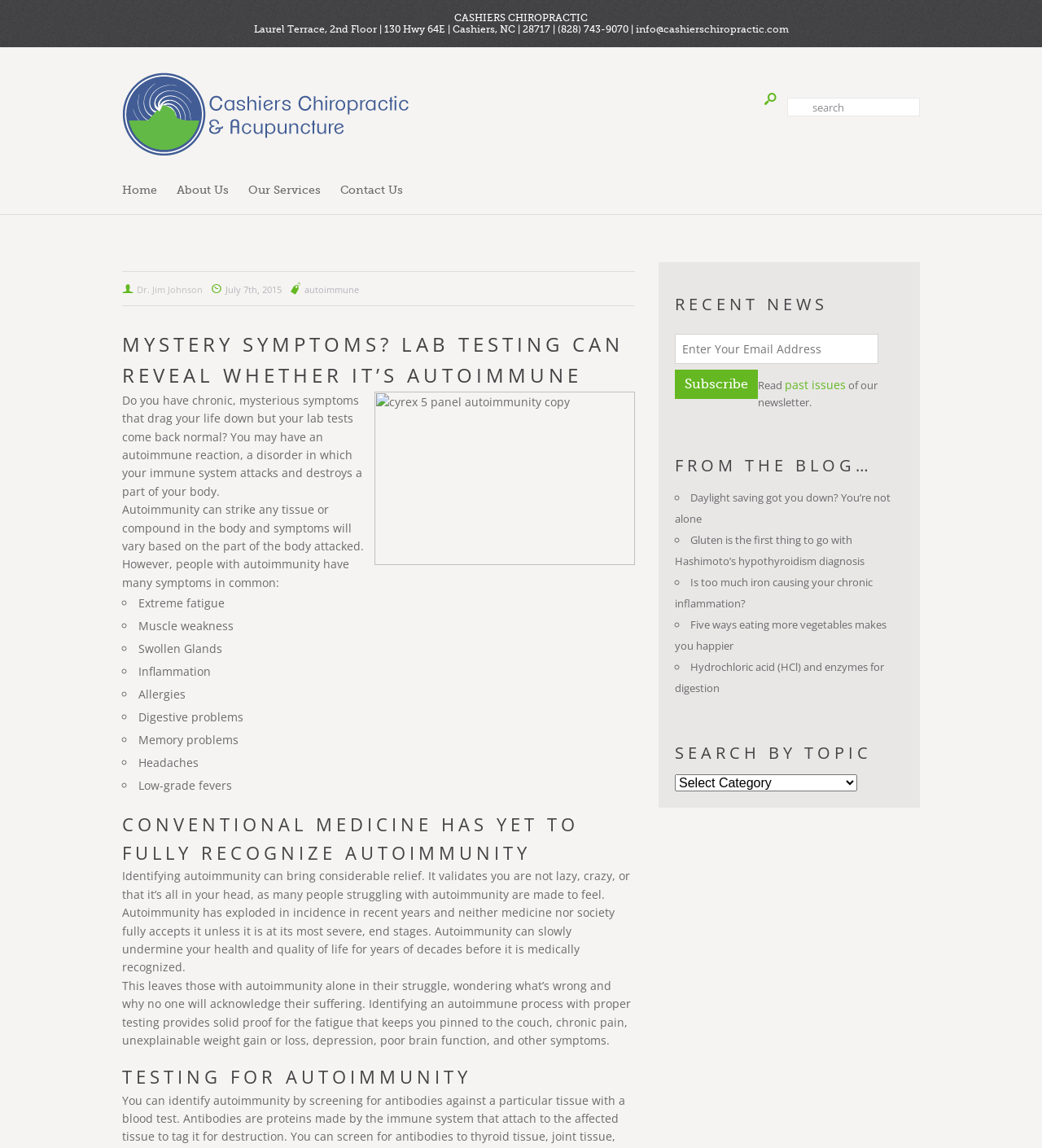Please identify the bounding box coordinates of where to click in order to follow the instruction: "email Debra Jewell".

None